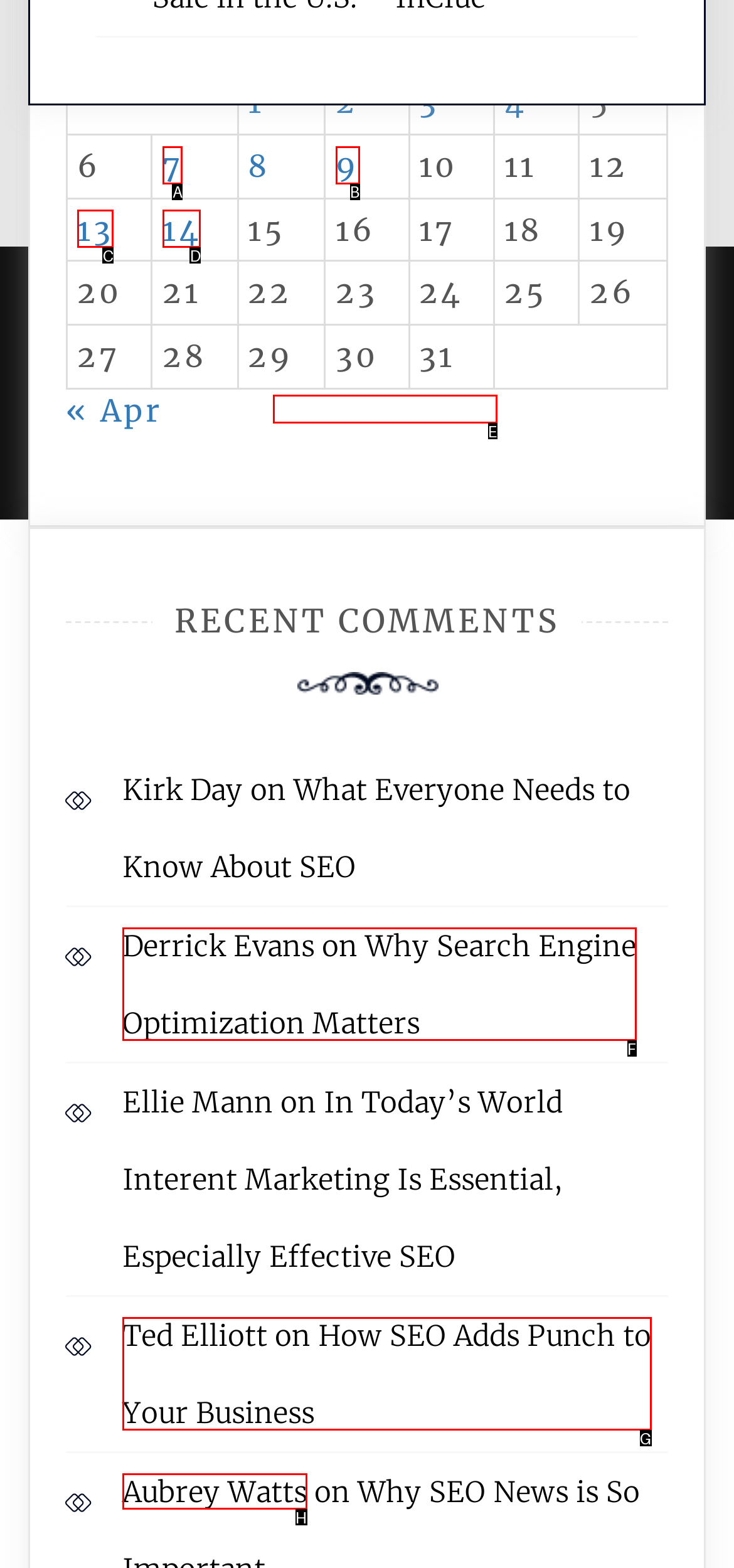Choose the letter of the option you need to click to Click on 'AMPLE THEMES'. Answer with the letter only.

E